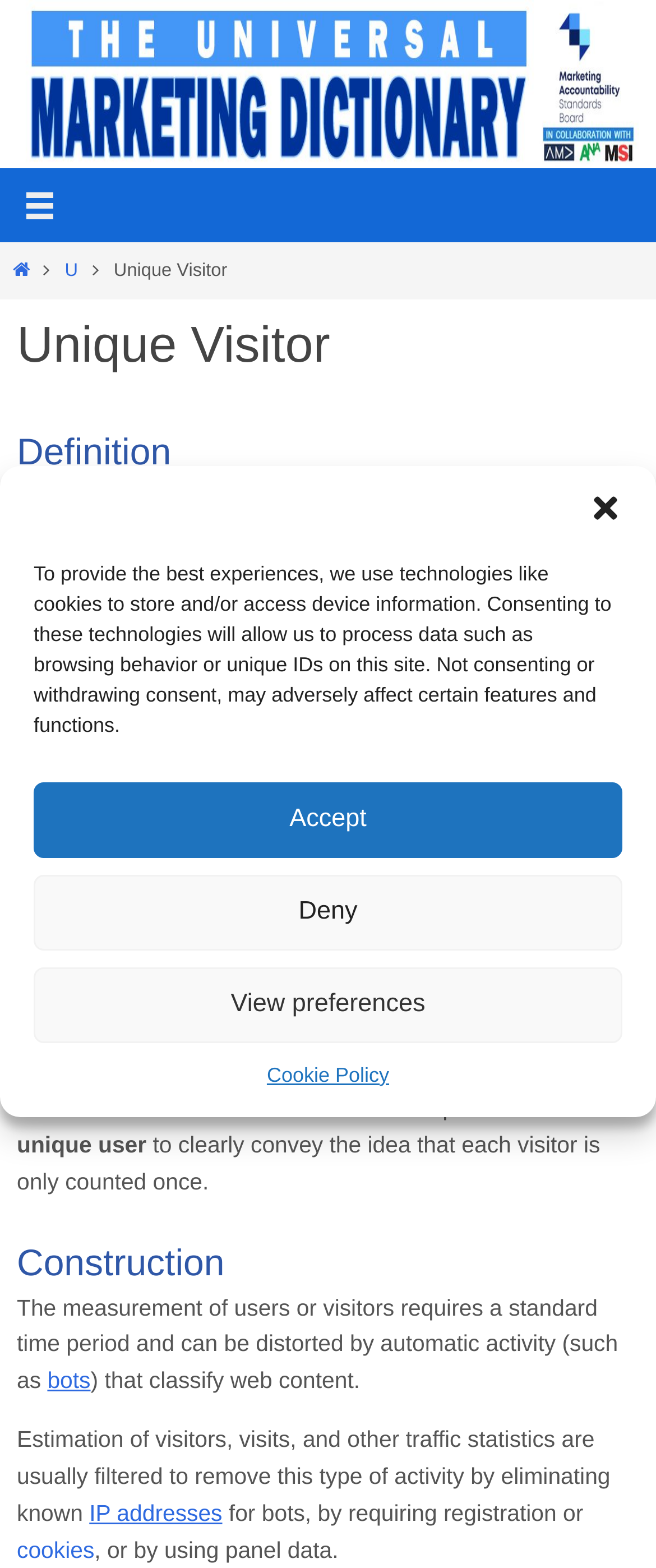What is a unique visitor?
Carefully analyze the image and provide a detailed answer to the question.

Based on the webpage, a unique visitor refers to the number of distinct individuals requesting pages from the website during a given period, regardless of how often they visit. This definition is provided in the webpage's content, indicating that a unique visitor is an individual who visits the website, and the number of unique visitors is counted regardless of the frequency of their visits.